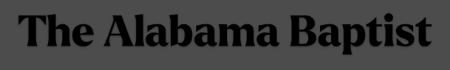What type of content does the publication deliver?
Please answer the question with a single word or phrase, referencing the image.

Faith-based content